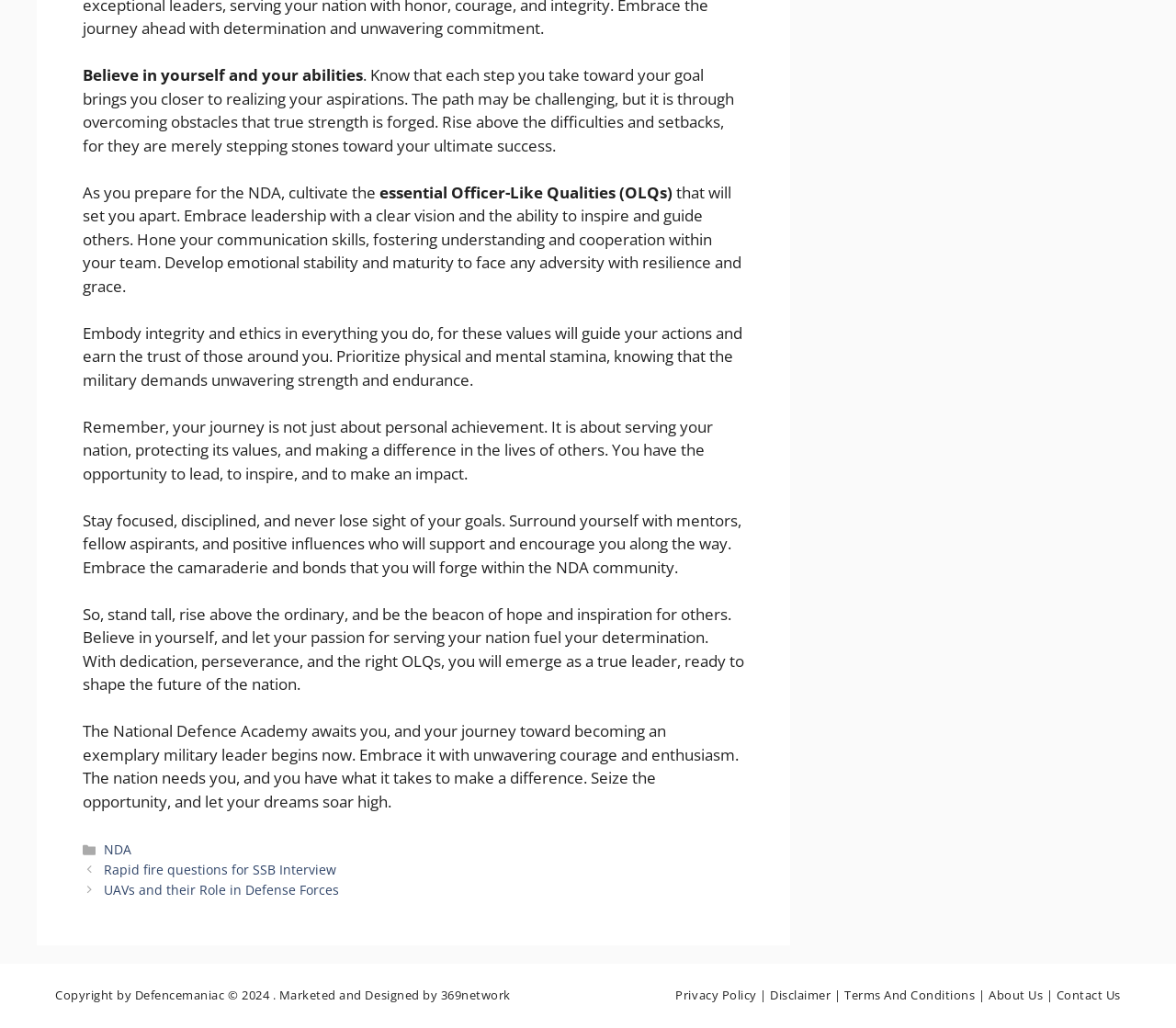Given the content of the image, can you provide a detailed answer to the question?
What is the tone of the text?

The text has a motivational tone, encouraging readers to believe in themselves, stay focused, and rise above the ordinary. The language used is uplifting and inspiring, suggesting that the webpage is intended to motivate individuals to pursue their goals and aspirations.